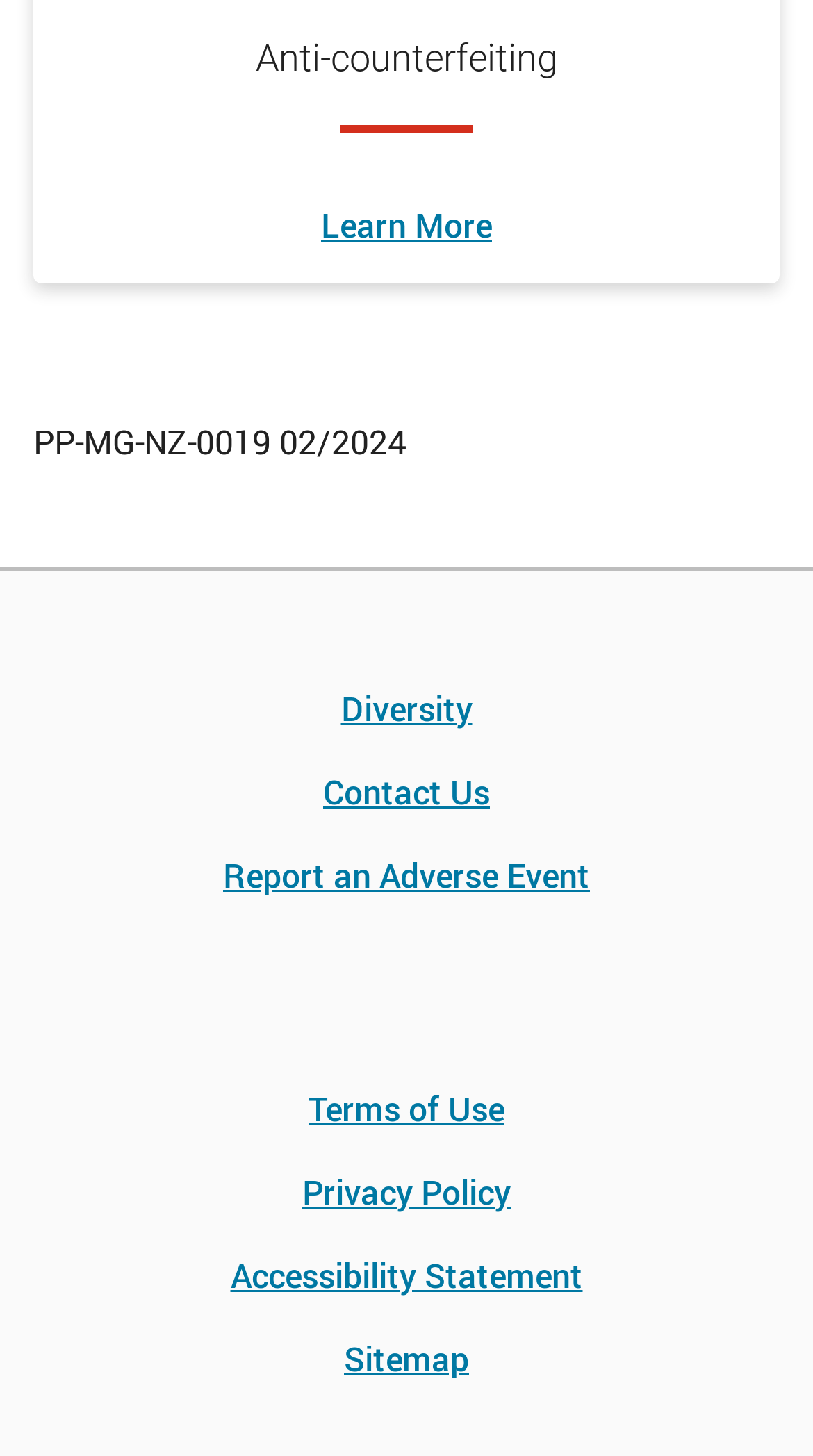Given the element description "Report an Adverse Event", identify the bounding box of the corresponding UI element.

[0.274, 0.583, 0.726, 0.618]